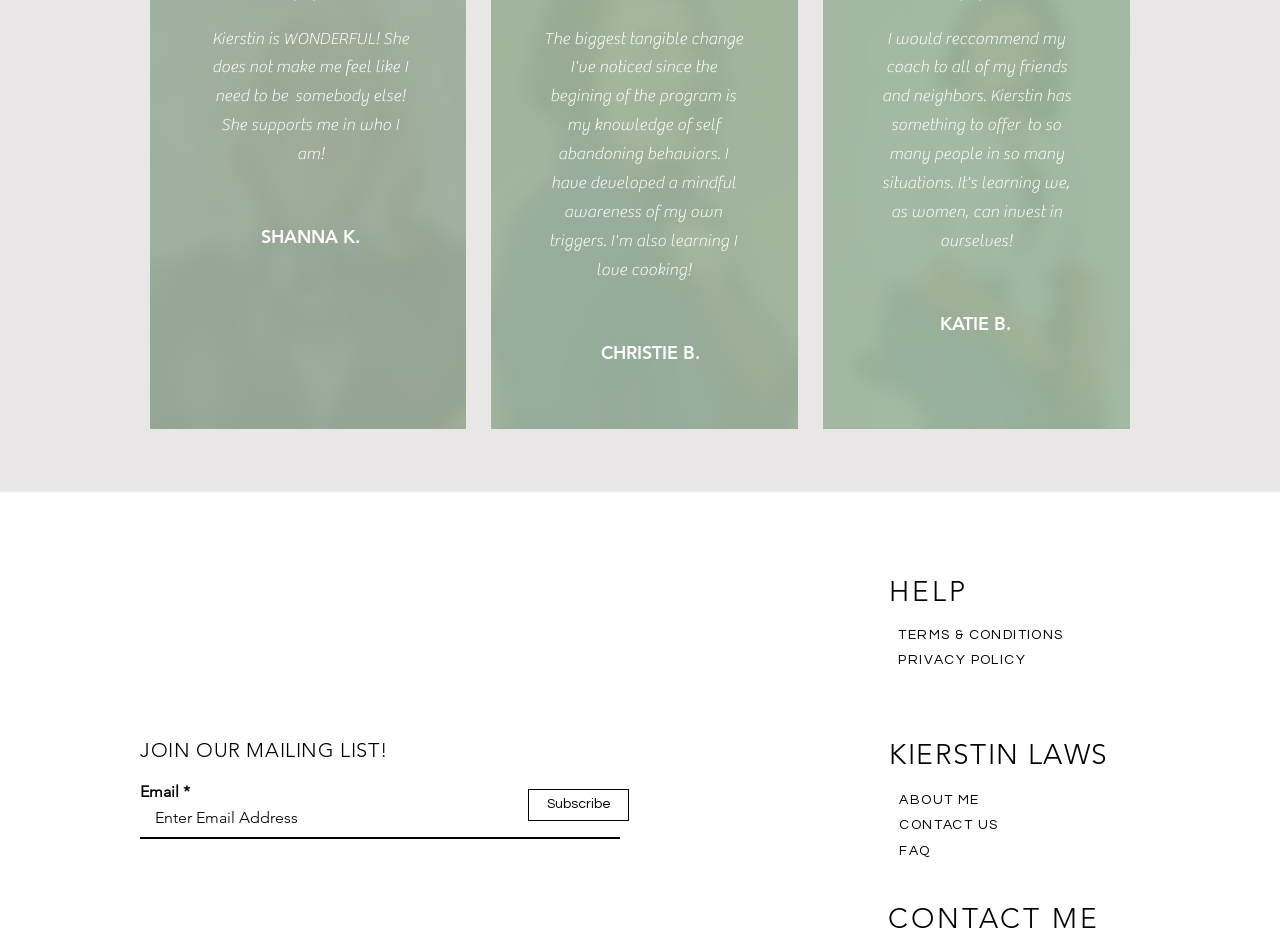What is the topic of the webpage?
Refer to the screenshot and respond with a concise word or phrase.

Kierstin Laws